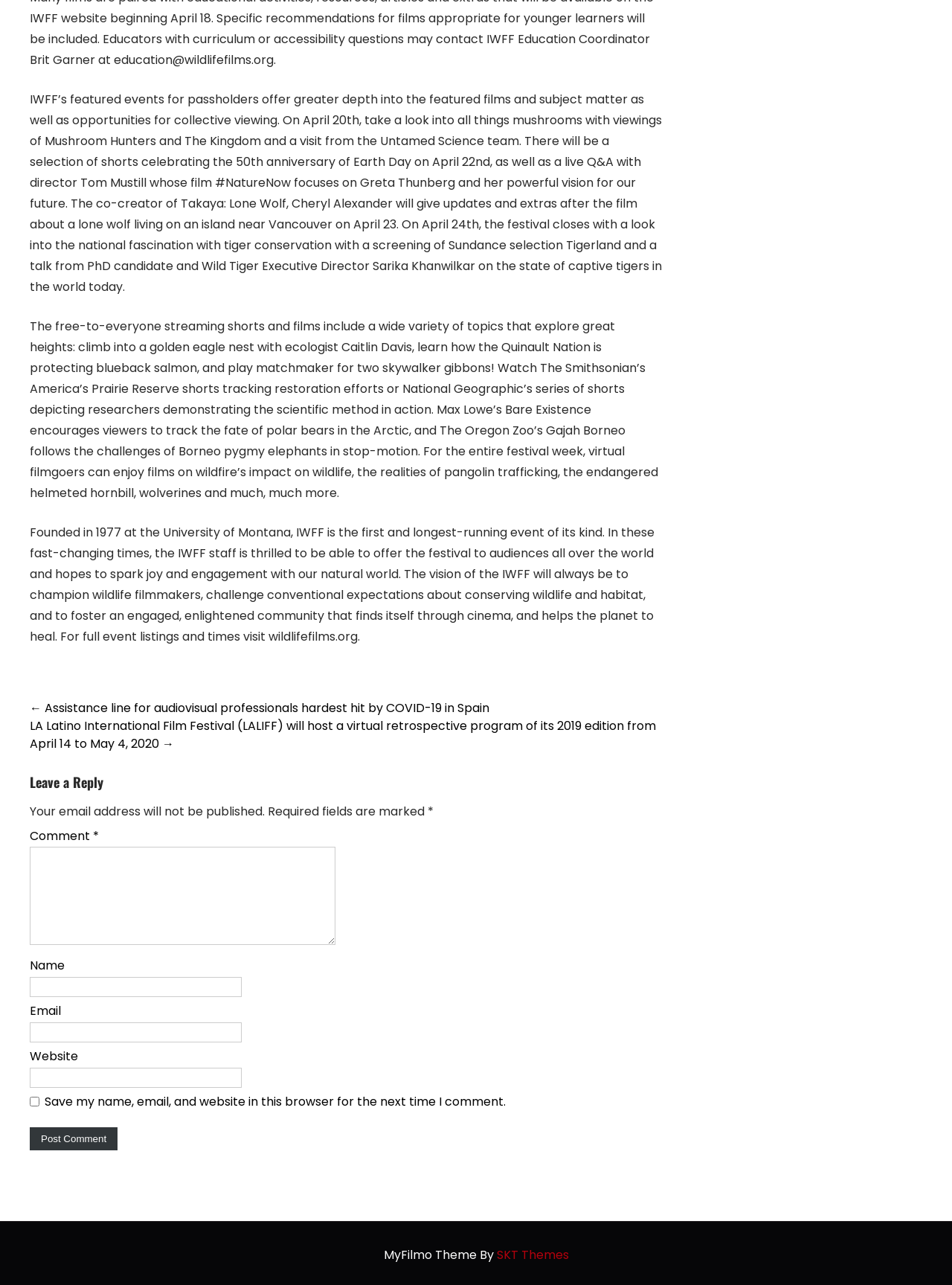Provide the bounding box coordinates of the section that needs to be clicked to accomplish the following instruction: "Learn more about LA Latino International Film Festival (LALIFF)."

[0.031, 0.558, 0.689, 0.585]